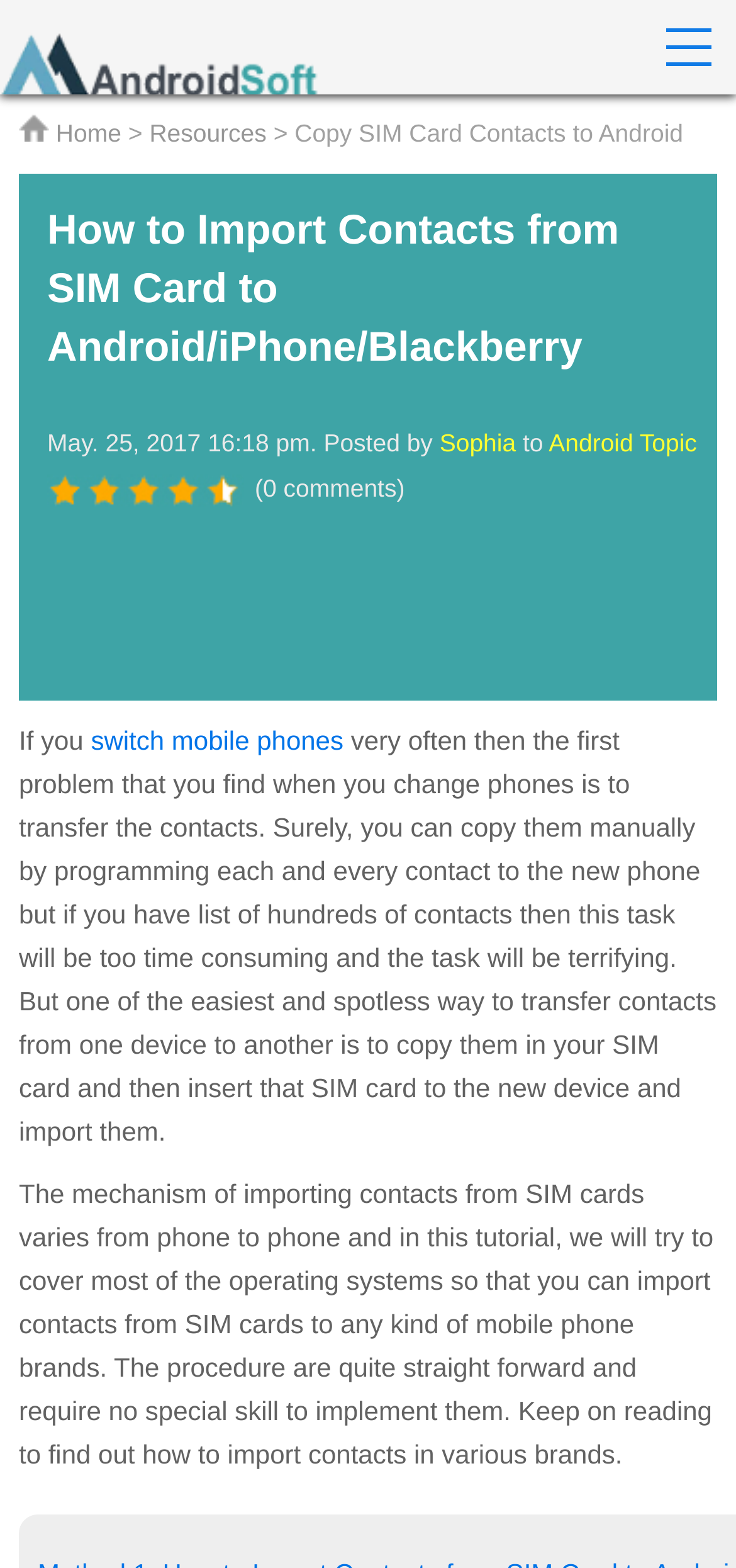Give a one-word or short phrase answer to the question: 
What is the purpose of the tutorial?

importing contacts from SIM cards